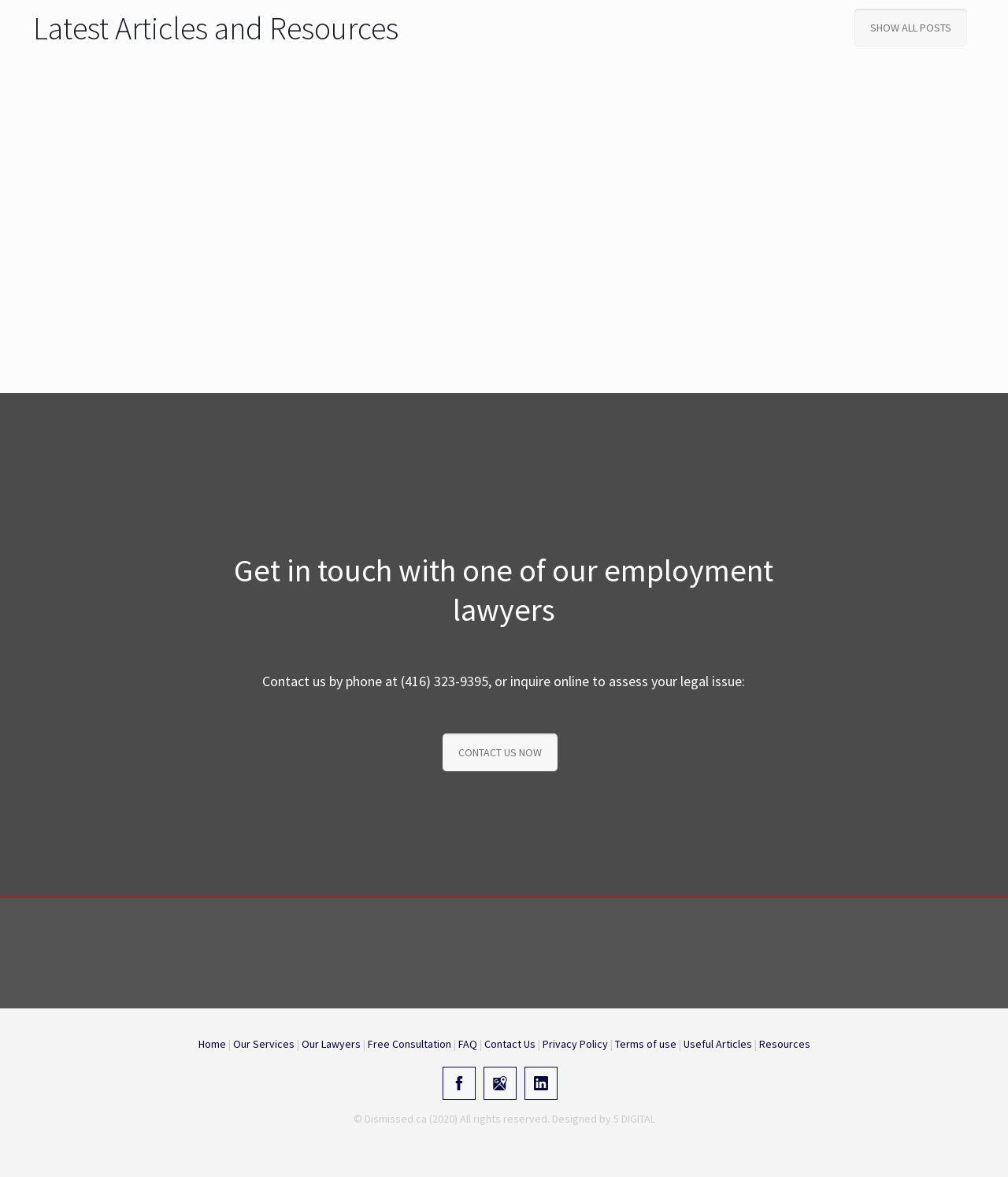Locate the bounding box coordinates of the area you need to click to fulfill this instruction: 'Click on 'CONTACT US NOW''. The coordinates must be in the form of four float numbers ranging from 0 to 1: [left, top, right, bottom].

[0.439, 0.623, 0.553, 0.655]